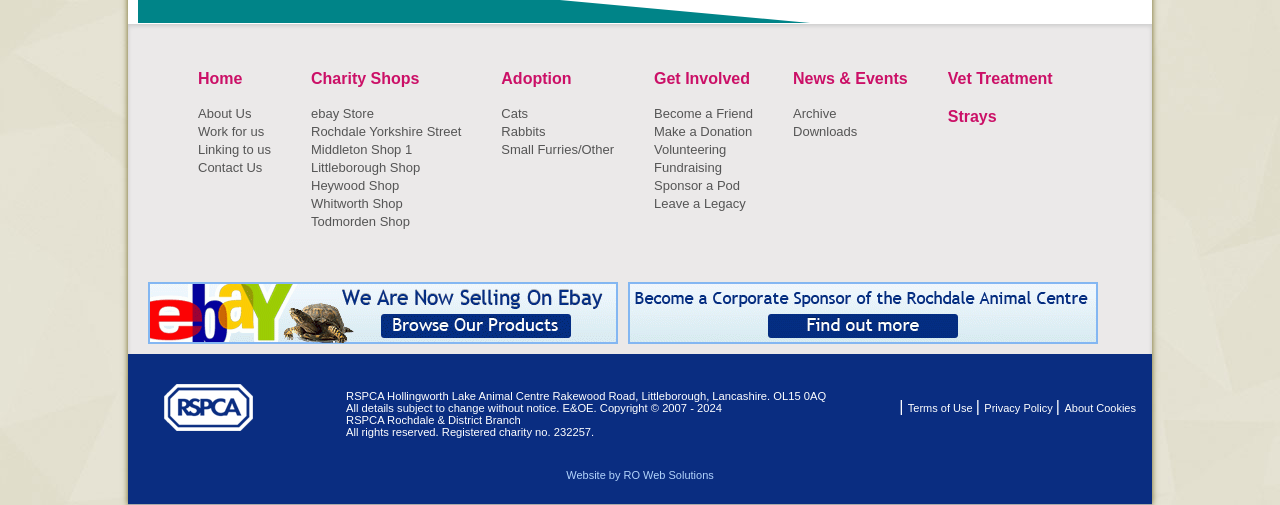What is the charity's registration number?
Please look at the screenshot and answer using one word or phrase.

232257